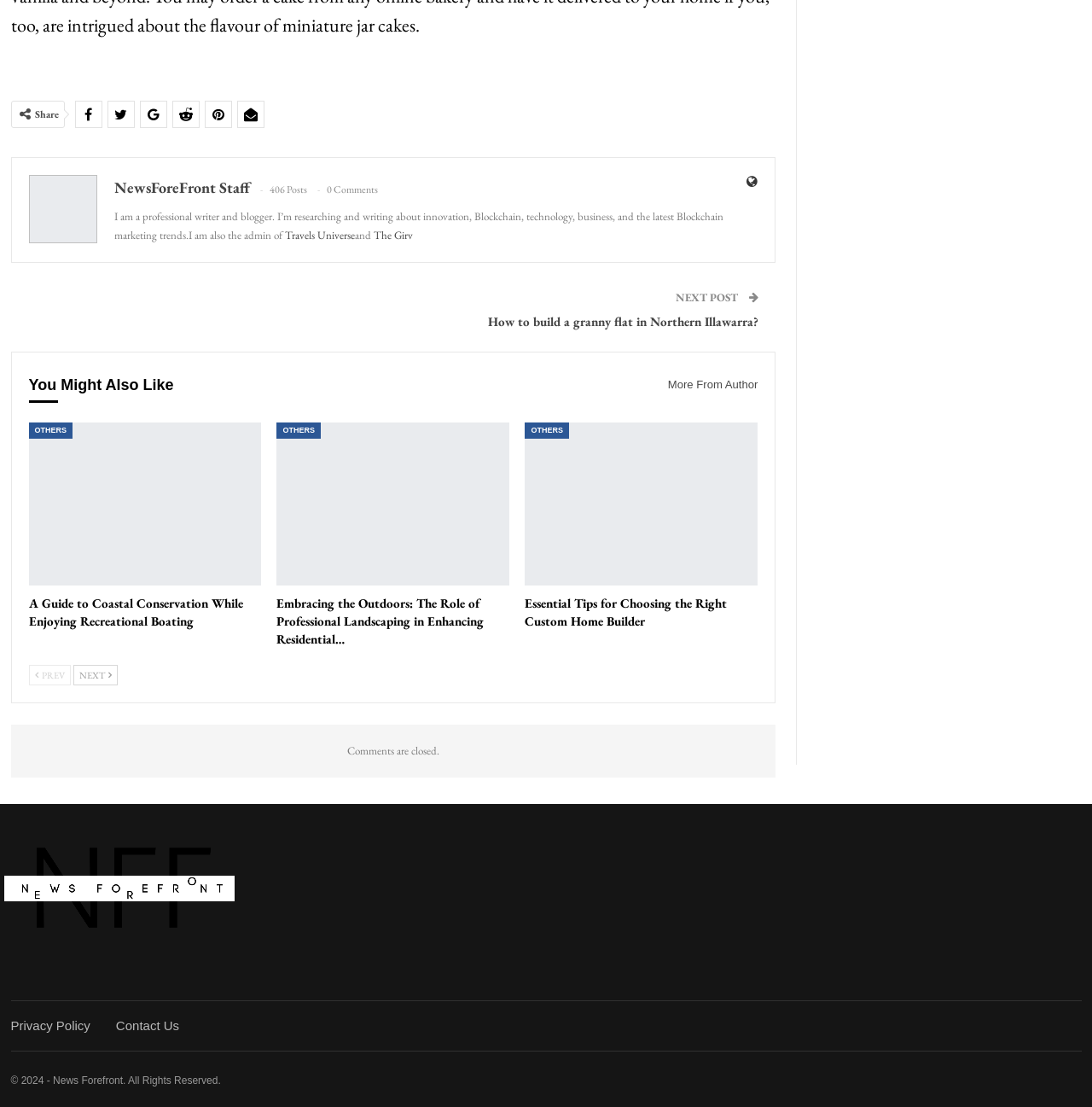Locate the bounding box coordinates of the clickable region necessary to complete the following instruction: "Check the previous post". Provide the coordinates in the format of four float numbers between 0 and 1, i.e., [left, top, right, bottom].

[0.026, 0.601, 0.064, 0.619]